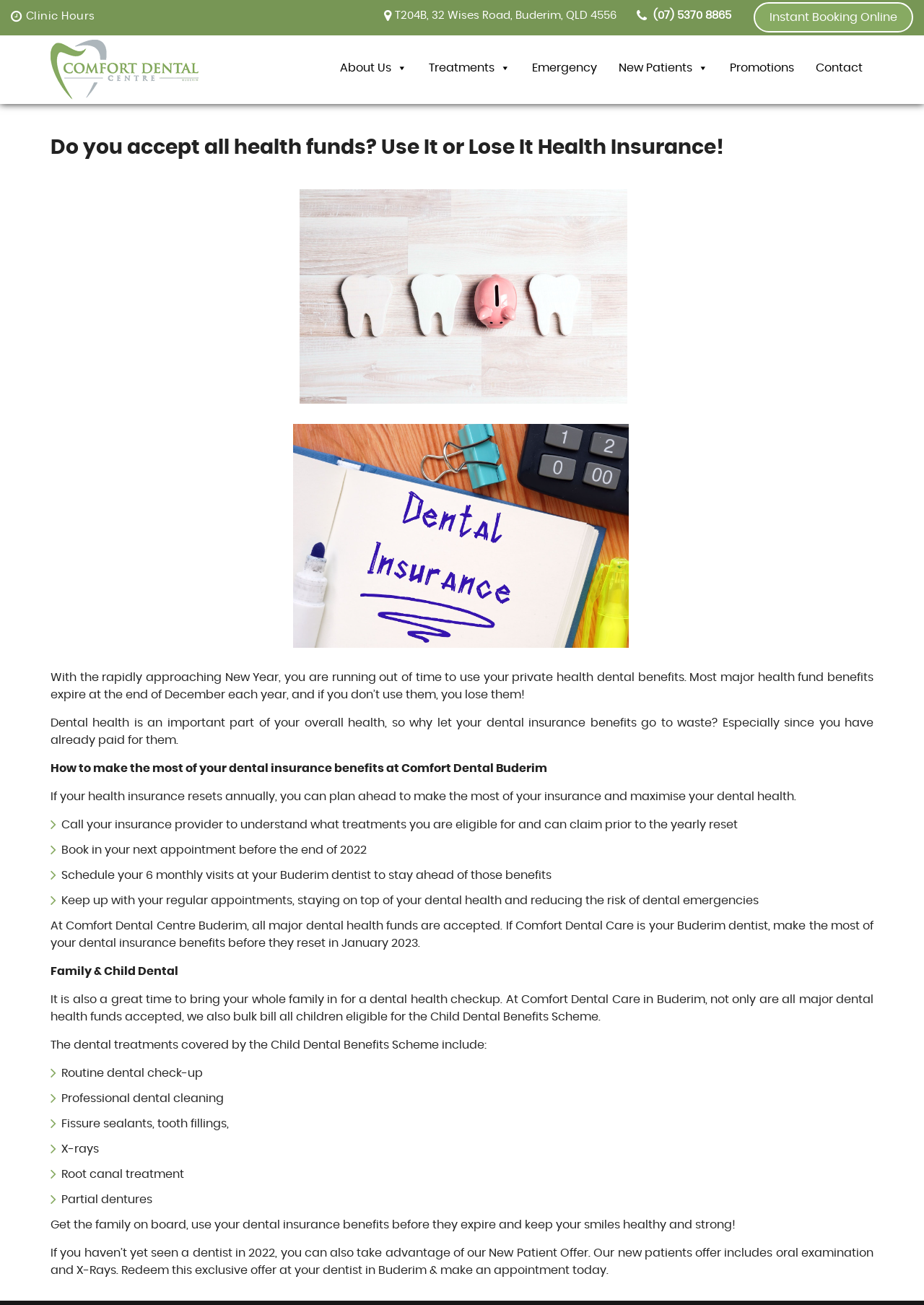Specify the bounding box coordinates of the area that needs to be clicked to achieve the following instruction: "Learn more about treatments".

[0.452, 0.041, 0.564, 0.063]